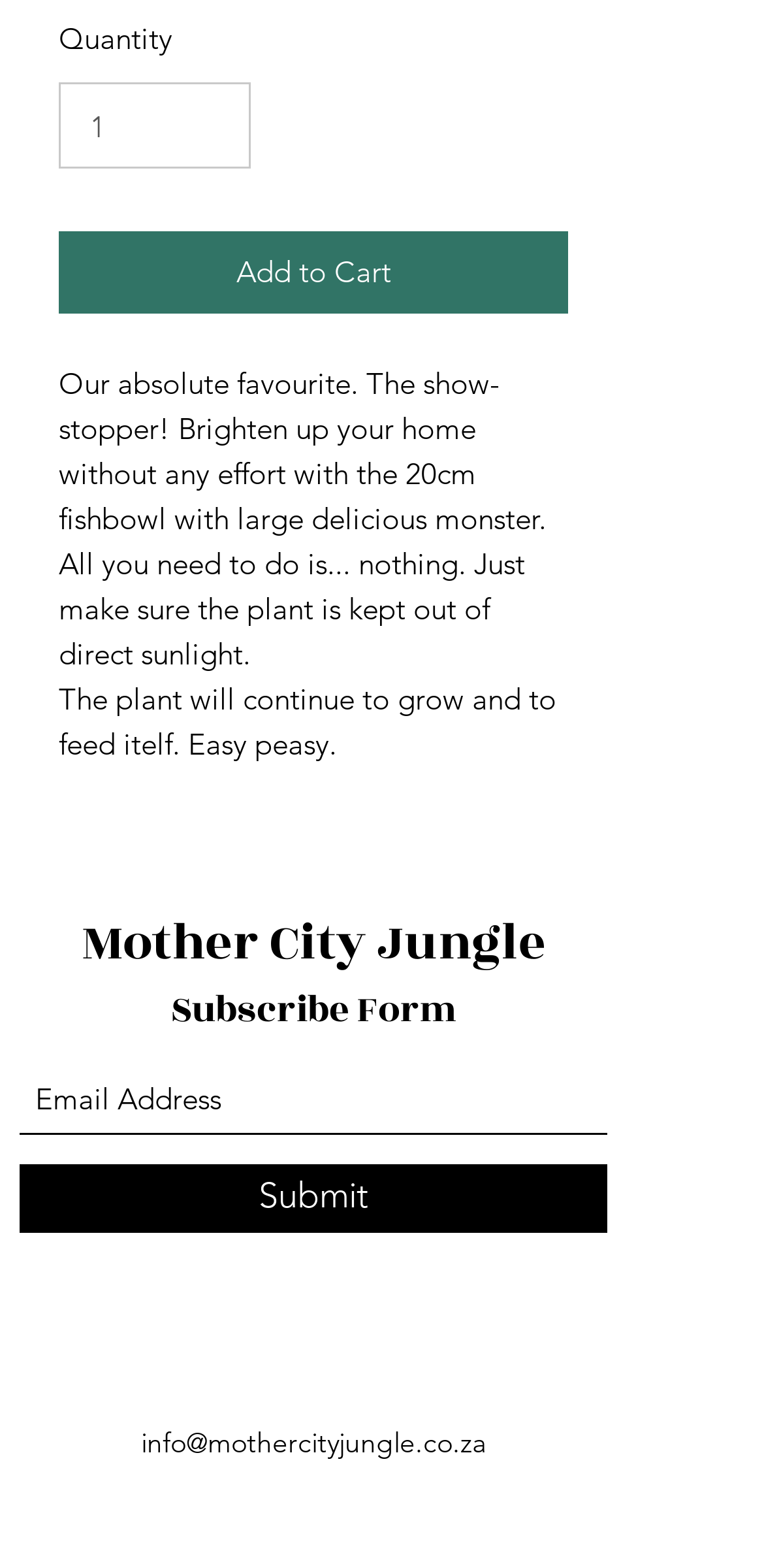Identify the bounding box for the UI element described as: "aria-label="Email Address" name="email" placeholder="Email Address"". The coordinates should be four float numbers between 0 and 1, i.e., [left, top, right, bottom].

[0.026, 0.679, 0.795, 0.723]